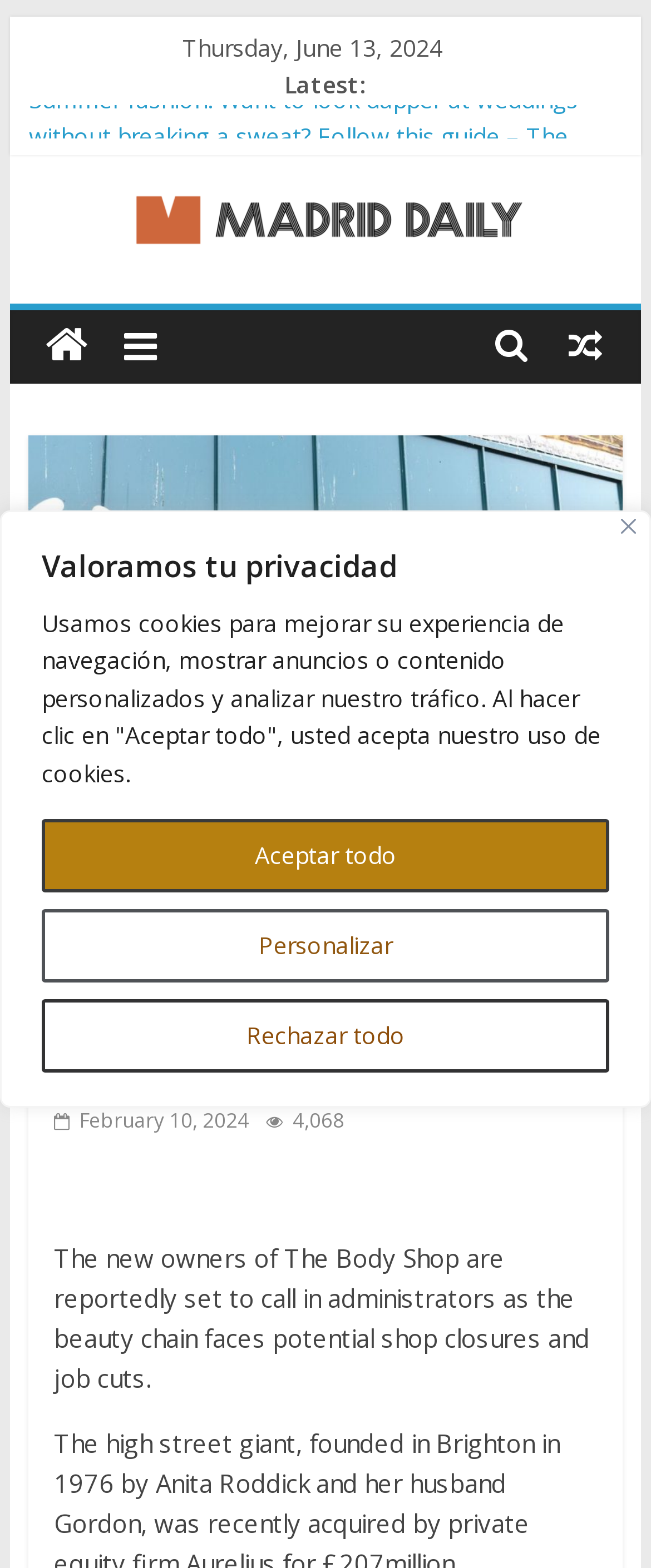Please identify the bounding box coordinates of the clickable element to fulfill the following instruction: "Visit the 'Madrid Daily' website". The coordinates should be four float numbers between 0 and 1, i.e., [left, top, right, bottom].

[0.044, 0.111, 0.956, 0.134]